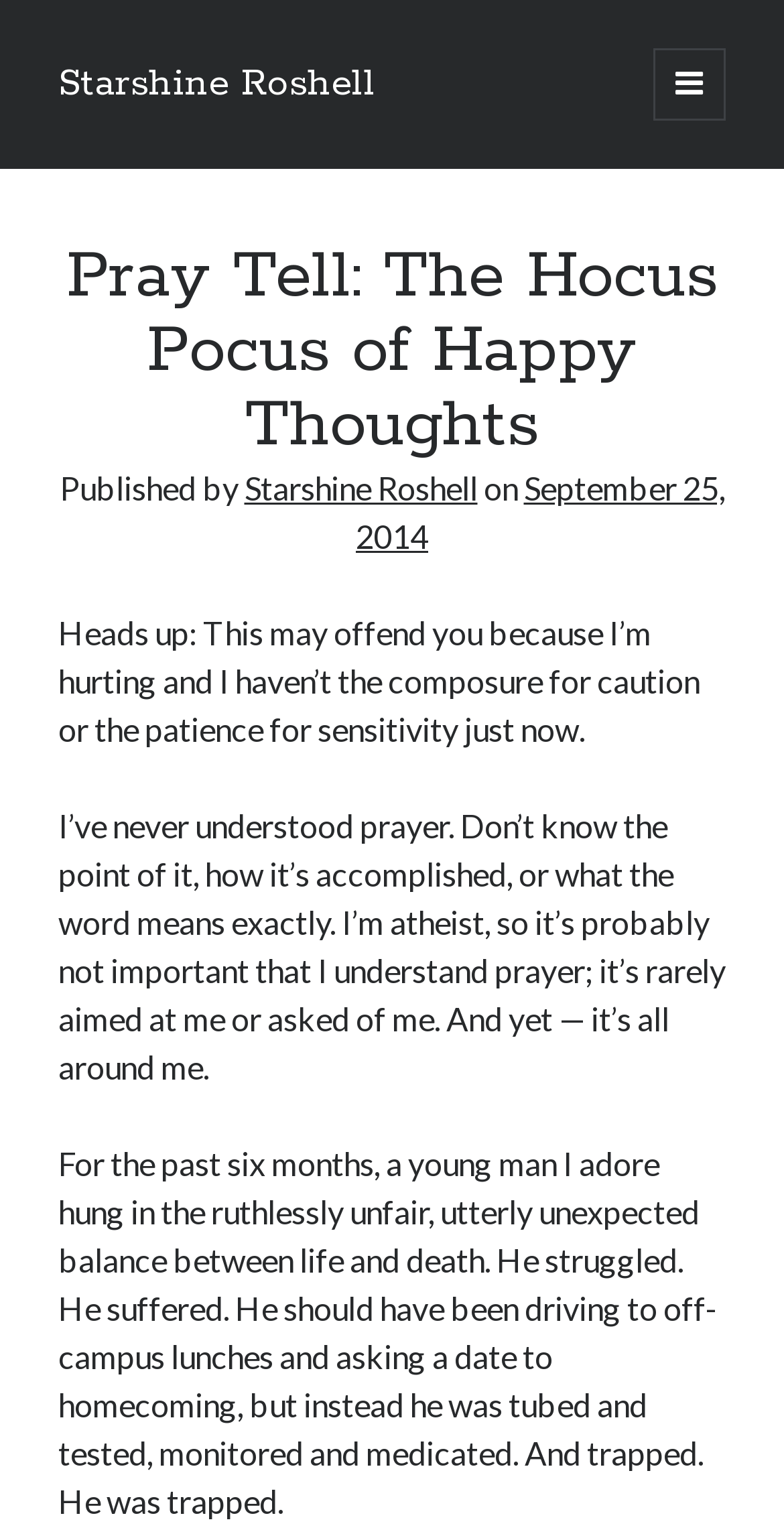Using the information in the image, give a comprehensive answer to the question: 
What is the young man's situation in the post?

According to the static text element, the young man is trapped, as he is tubed and tested, monitored and medicated, and should have been driving to off-campus lunches and asking a date to homecoming, but instead he is struggling with a life-threatening condition.